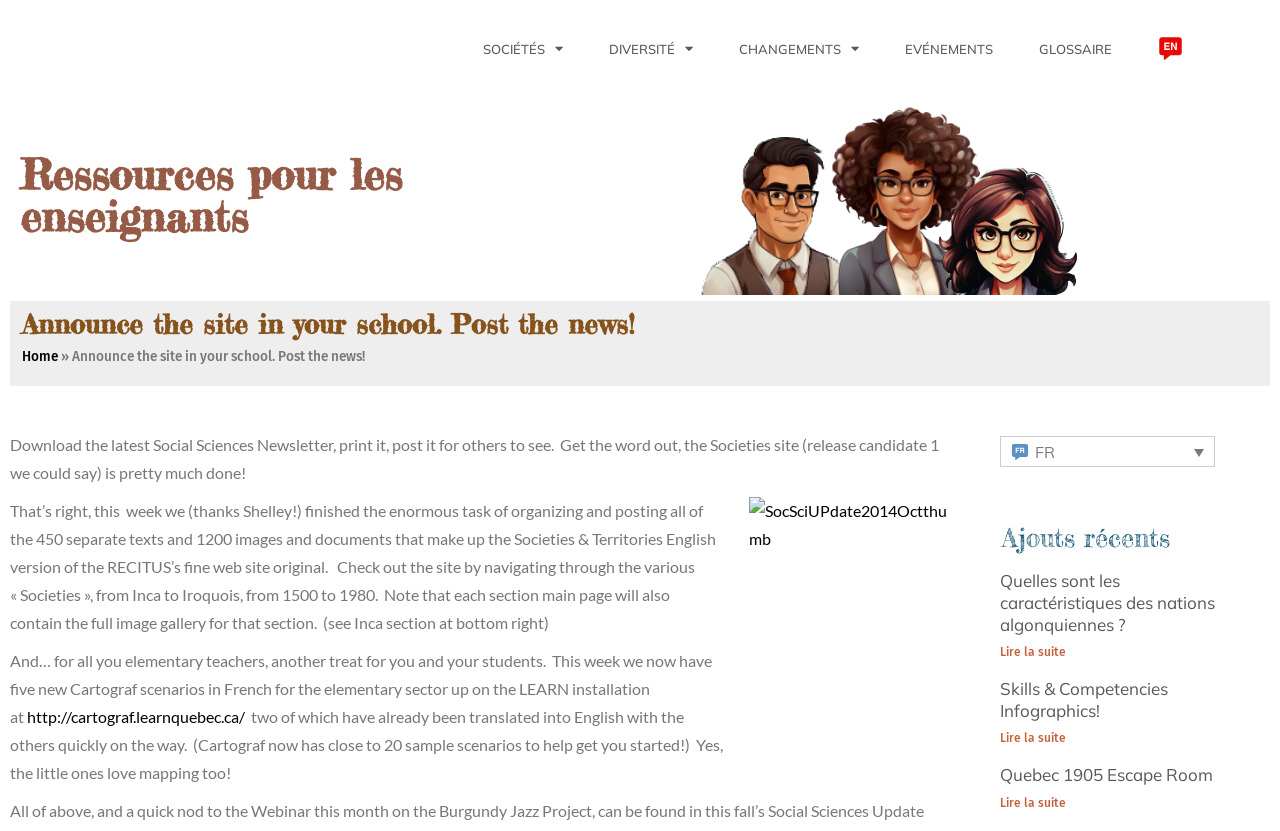Identify the bounding box coordinates necessary to click and complete the given instruction: "Check out the 'Quebec 1905 Escape Room'".

[0.781, 0.92, 0.949, 0.947]